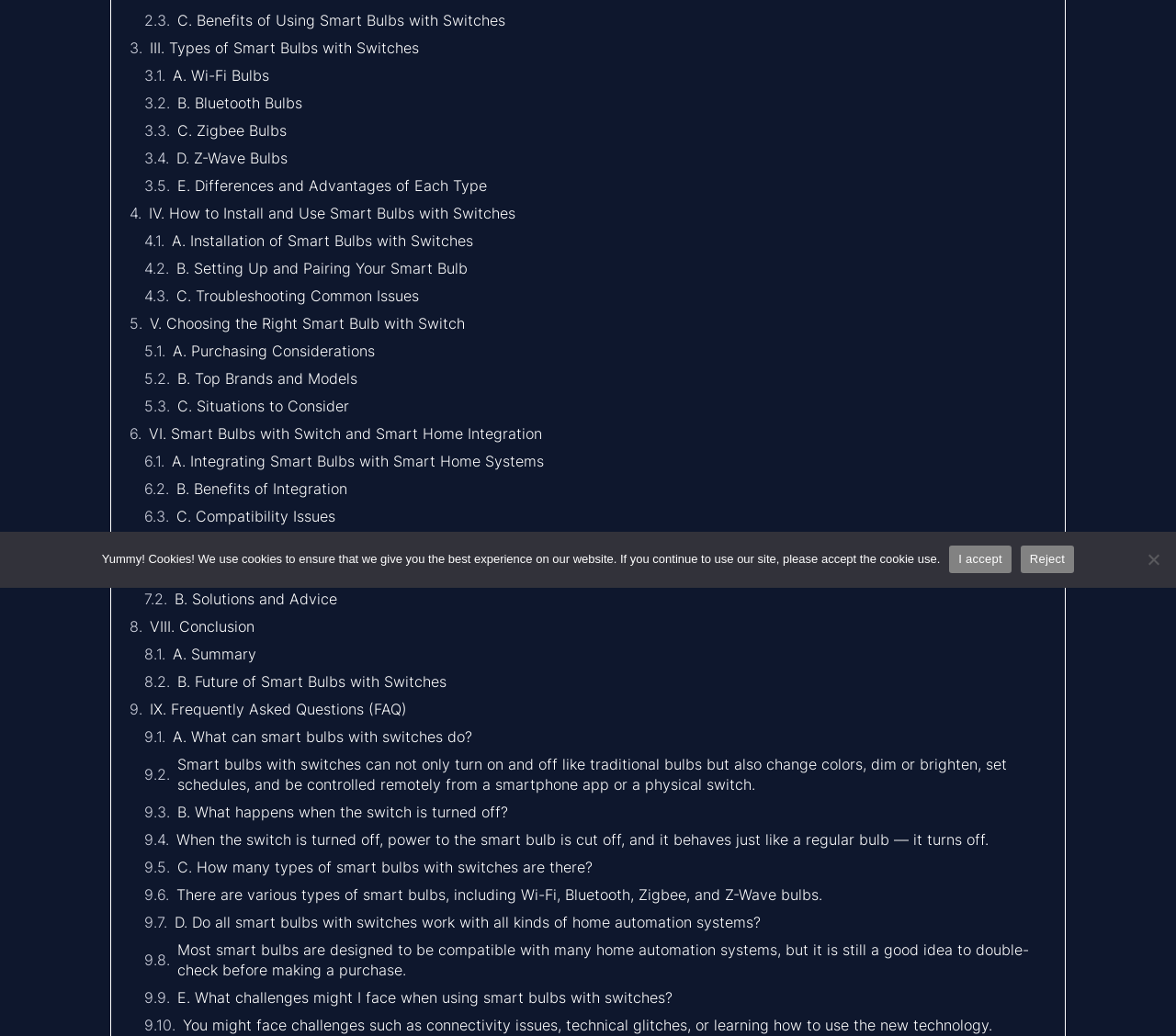Identify the bounding box for the given UI element using the description provided. Coordinates should be in the format (top-left x, top-left y, bottom-right x, bottom-right y) and must be between 0 and 1. Here is the description: A. Purchasing Considerations

[0.147, 0.329, 0.319, 0.349]